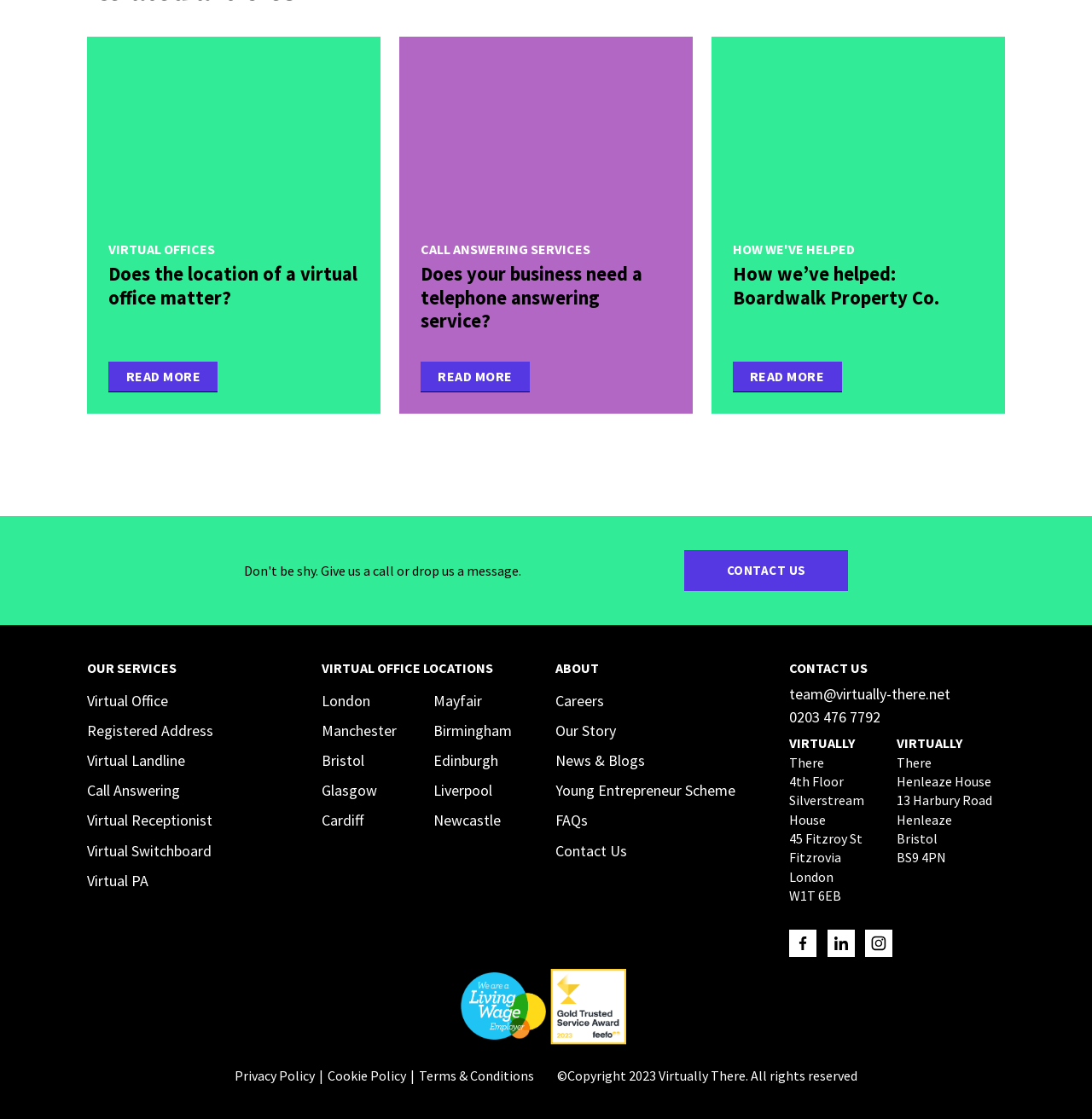Using floating point numbers between 0 and 1, provide the bounding box coordinates in the format (top-left x, top-left y, bottom-right x, bottom-right y). Locate the UI element described here: 0203 476 7792

[0.723, 0.633, 0.92, 0.648]